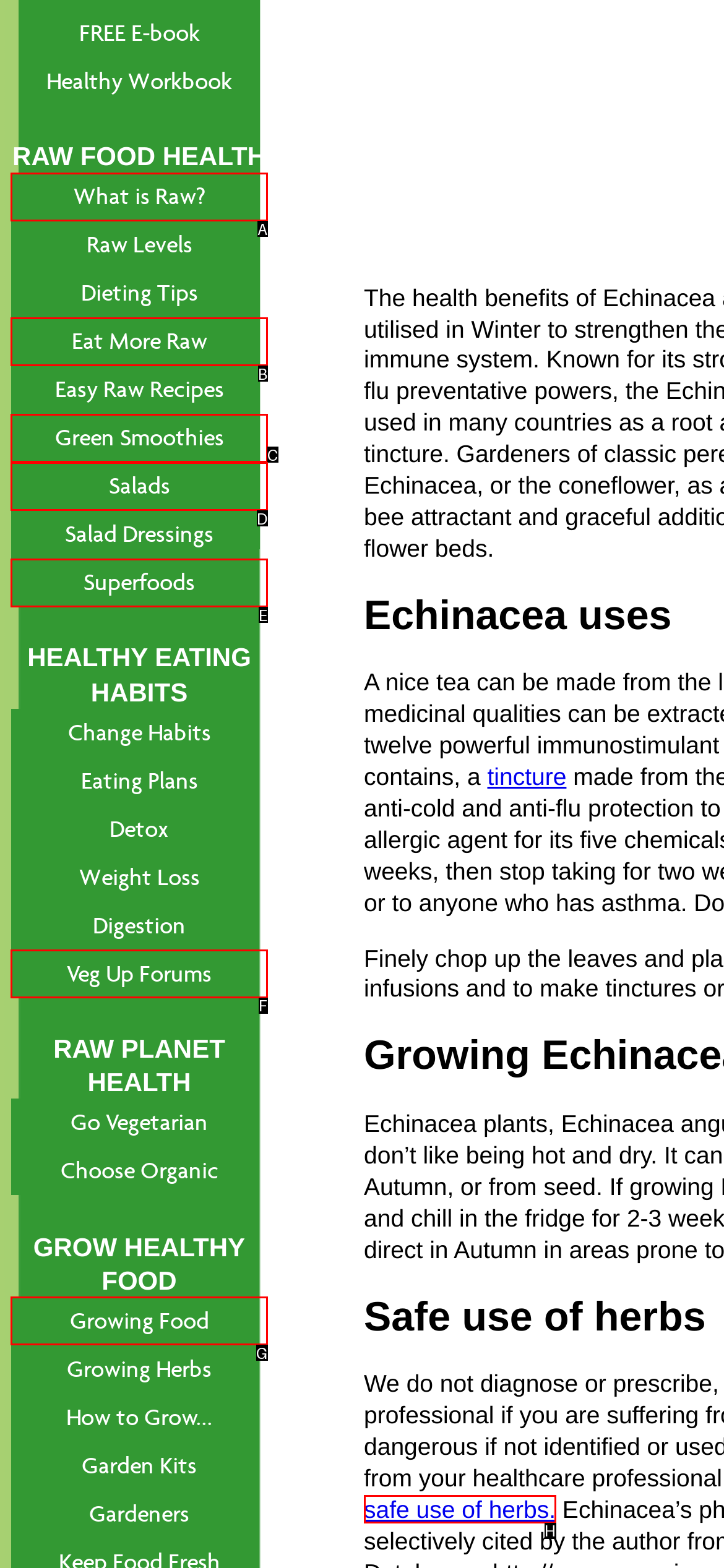Identify the HTML element that best matches the description: Full text links. Provide your answer by selecting the corresponding letter from the given options.

None